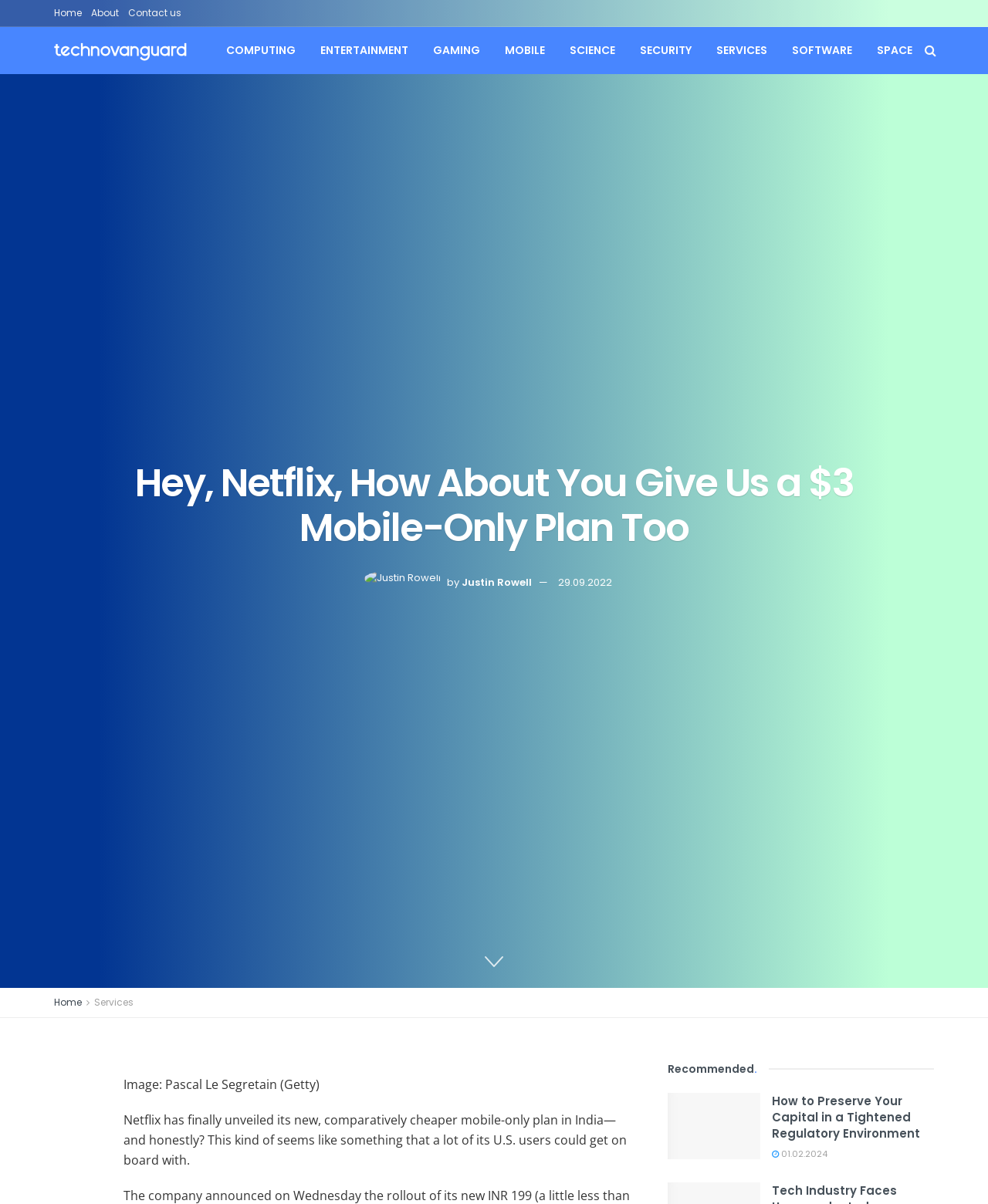Specify the bounding box coordinates of the area that needs to be clicked to achieve the following instruction: "Read the article 'How to Preserve Your Capital in a Tightened Regulatory Environment'".

[0.676, 0.908, 0.945, 0.966]